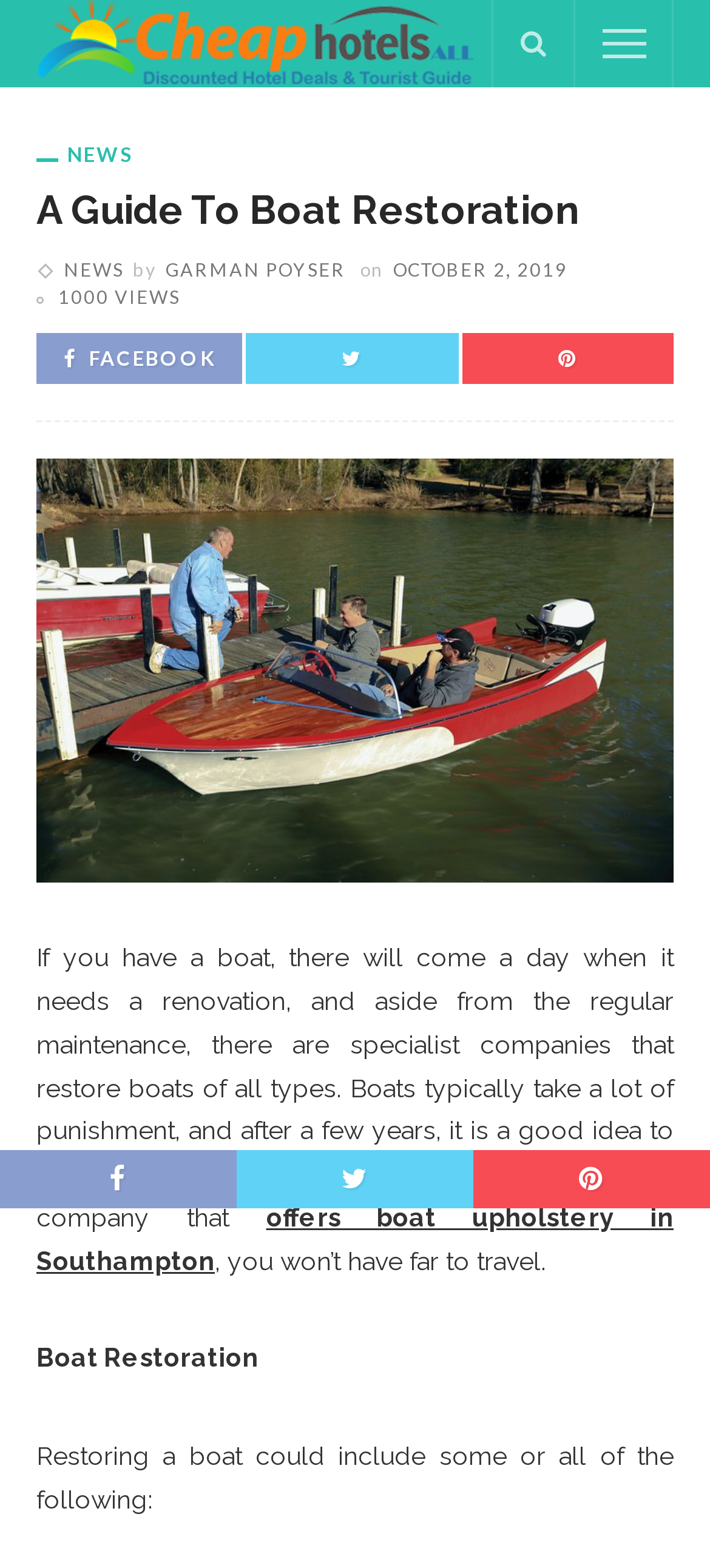Locate the primary headline on the webpage and provide its text.

A Guide To Boat Restoration